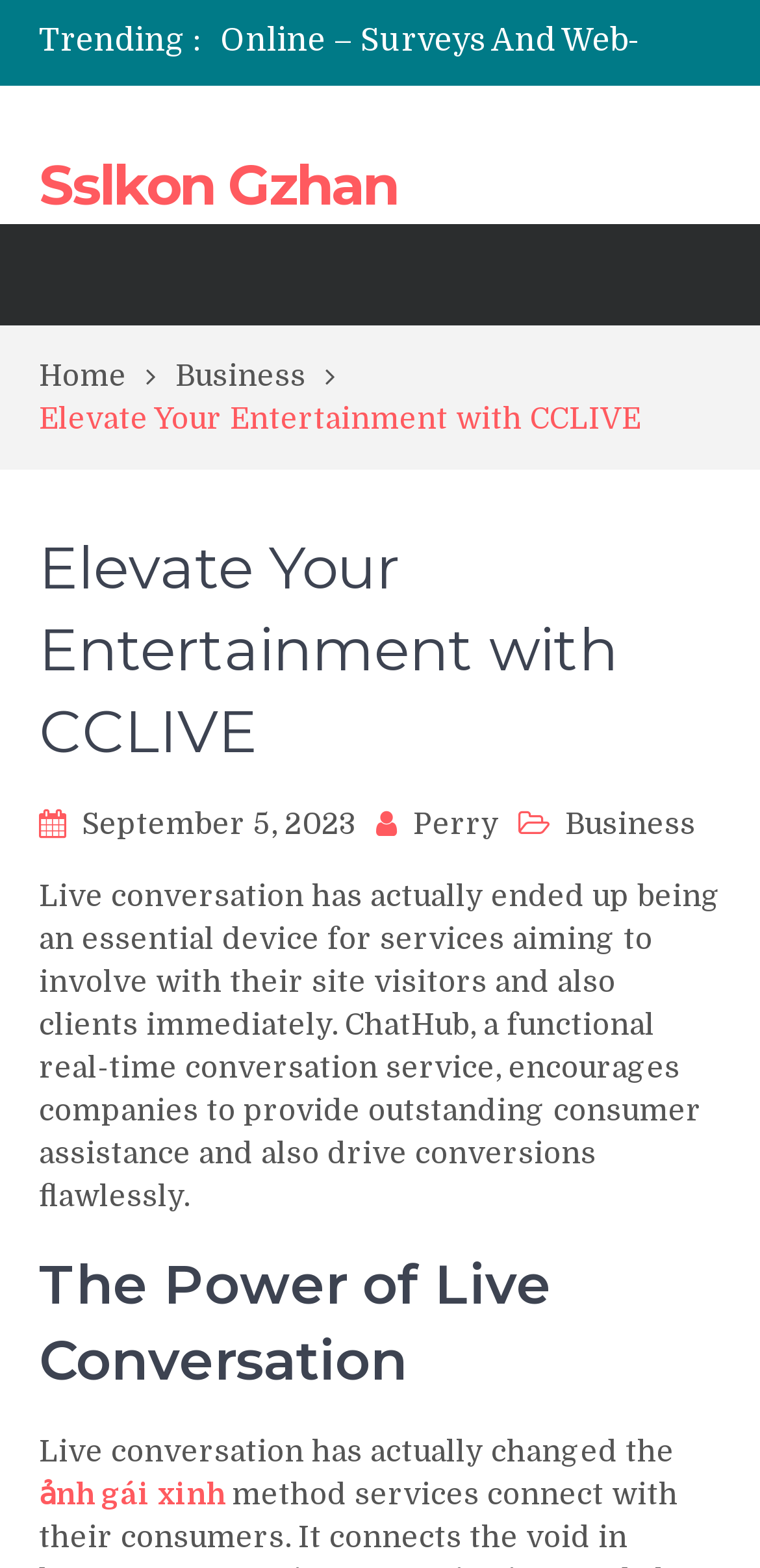Who wrote the article?
Your answer should be a single word or phrase derived from the screenshot.

Perry